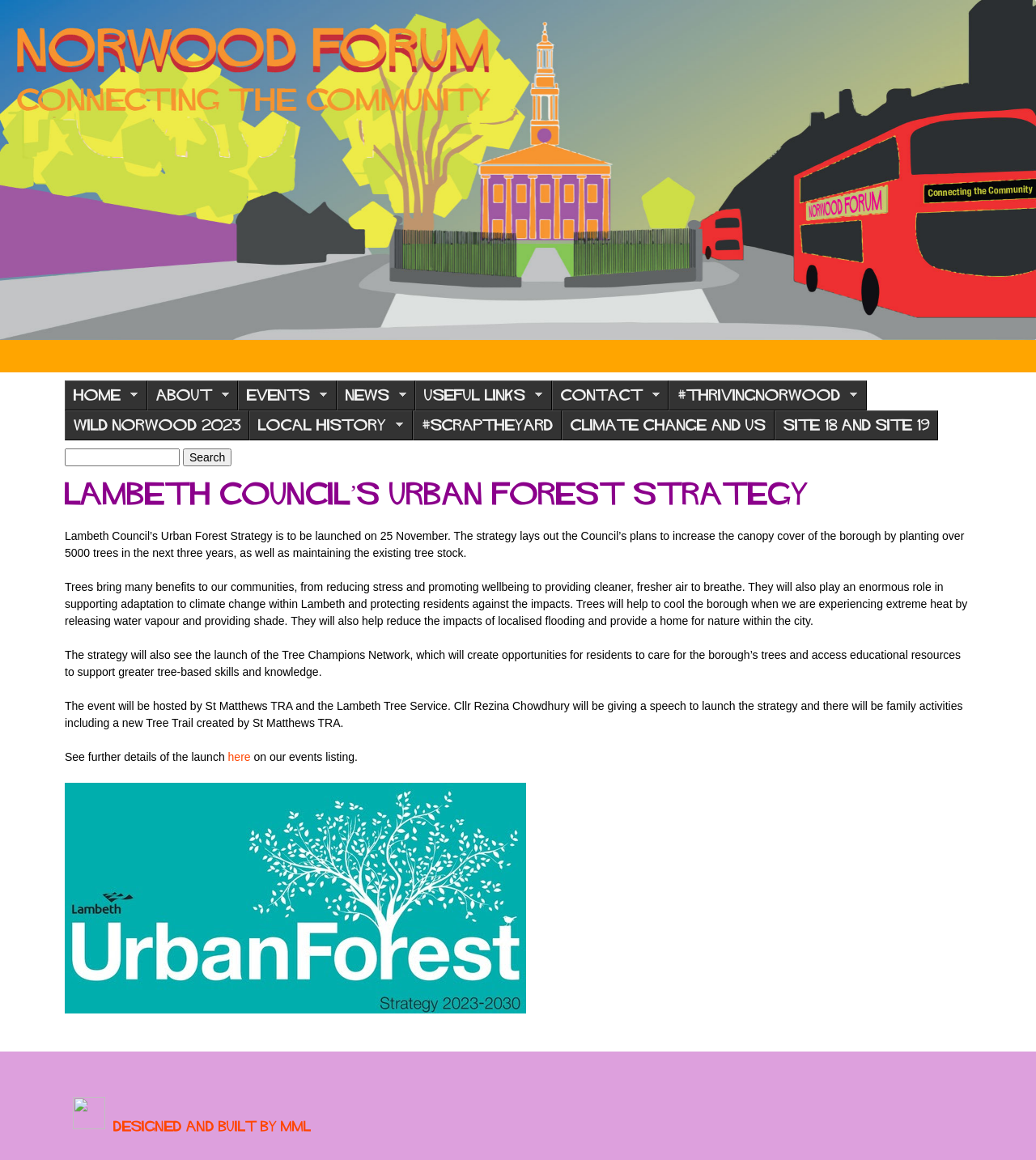Determine the bounding box coordinates of the region I should click to achieve the following instruction: "Read about the launch event". Ensure the bounding box coordinates are four float numbers between 0 and 1, i.e., [left, top, right, bottom].

[0.22, 0.647, 0.242, 0.658]